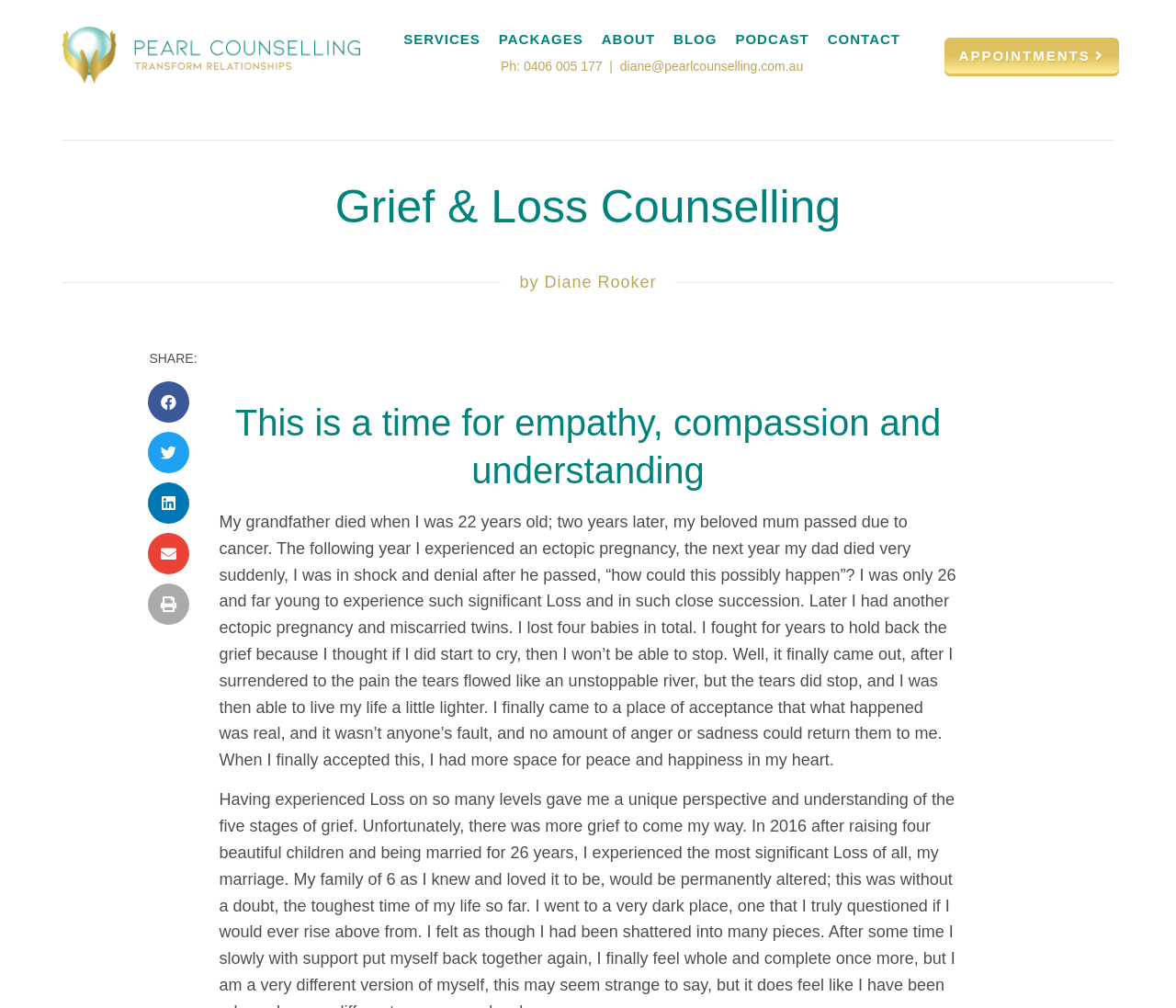Provide a short, one-word or phrase answer to the question below:
What is the last option in the top navigation menu?

CONTACT